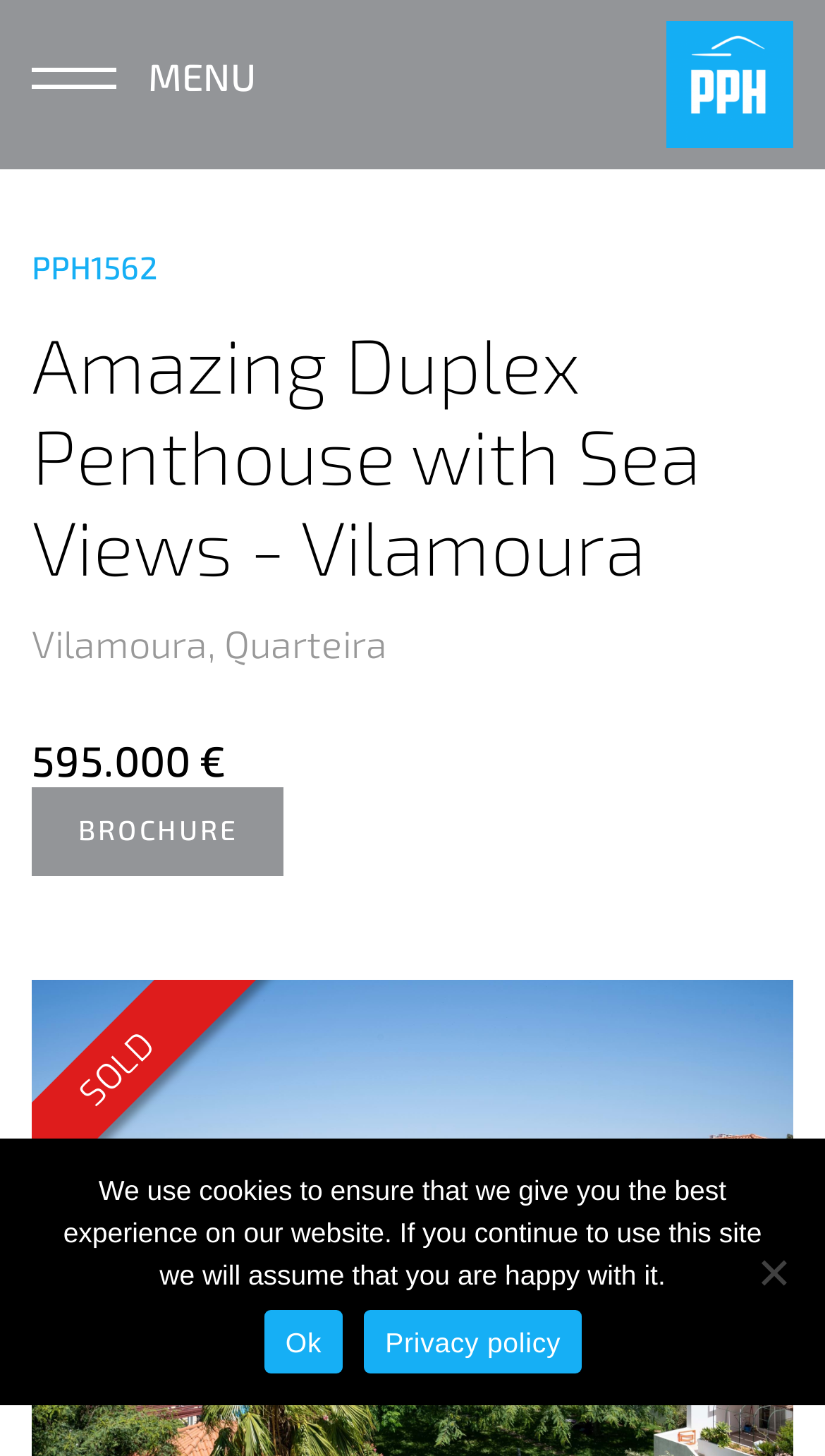What is the status of the property?
Look at the screenshot and respond with a single word or phrase.

SOLD